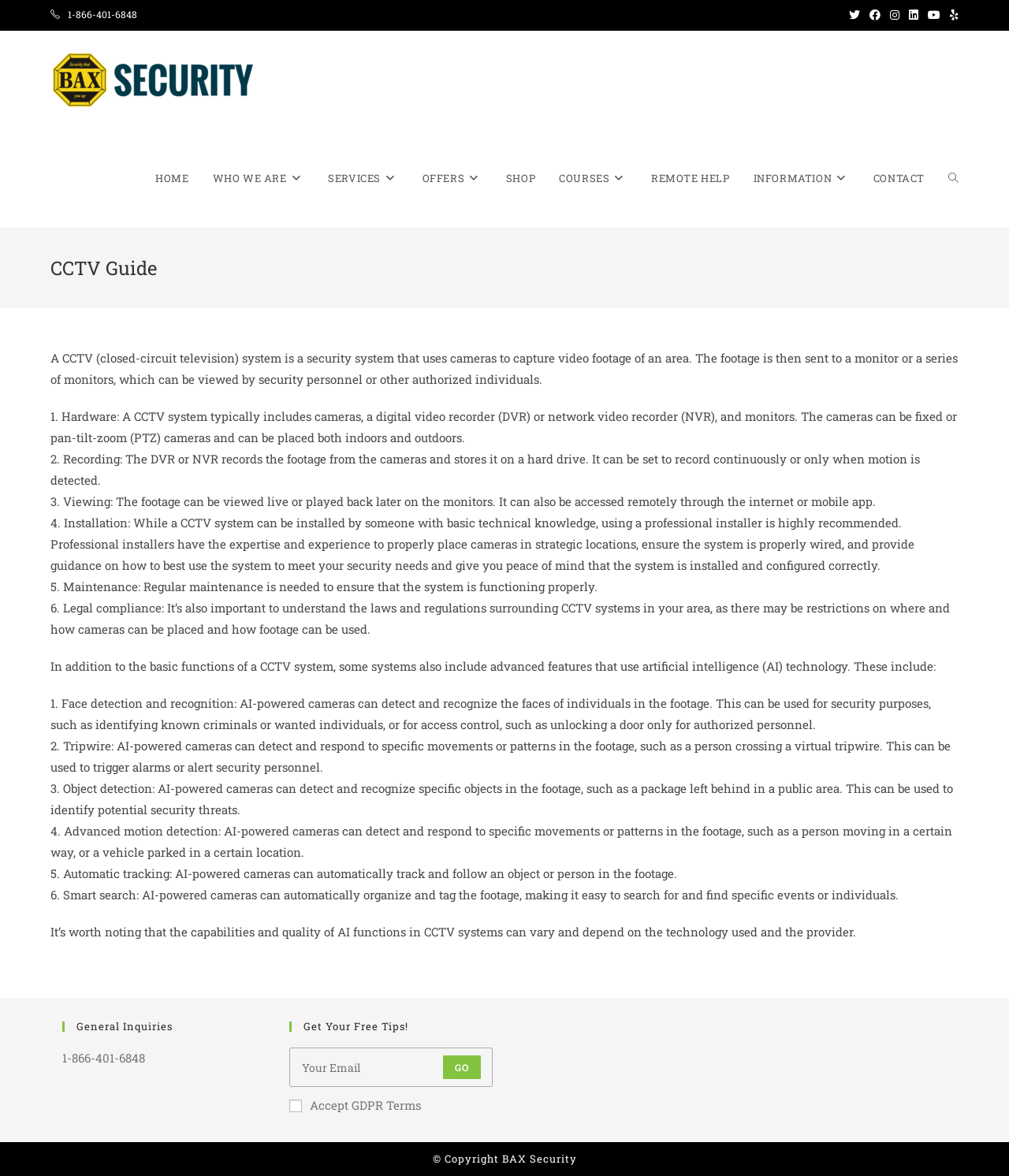What is the phone number for general inquiries?
Please respond to the question with a detailed and informative answer.

The phone number 1-866-401-6848 is provided for general inquiries, allowing individuals to contact BAX Security for any questions or concerns they may have.